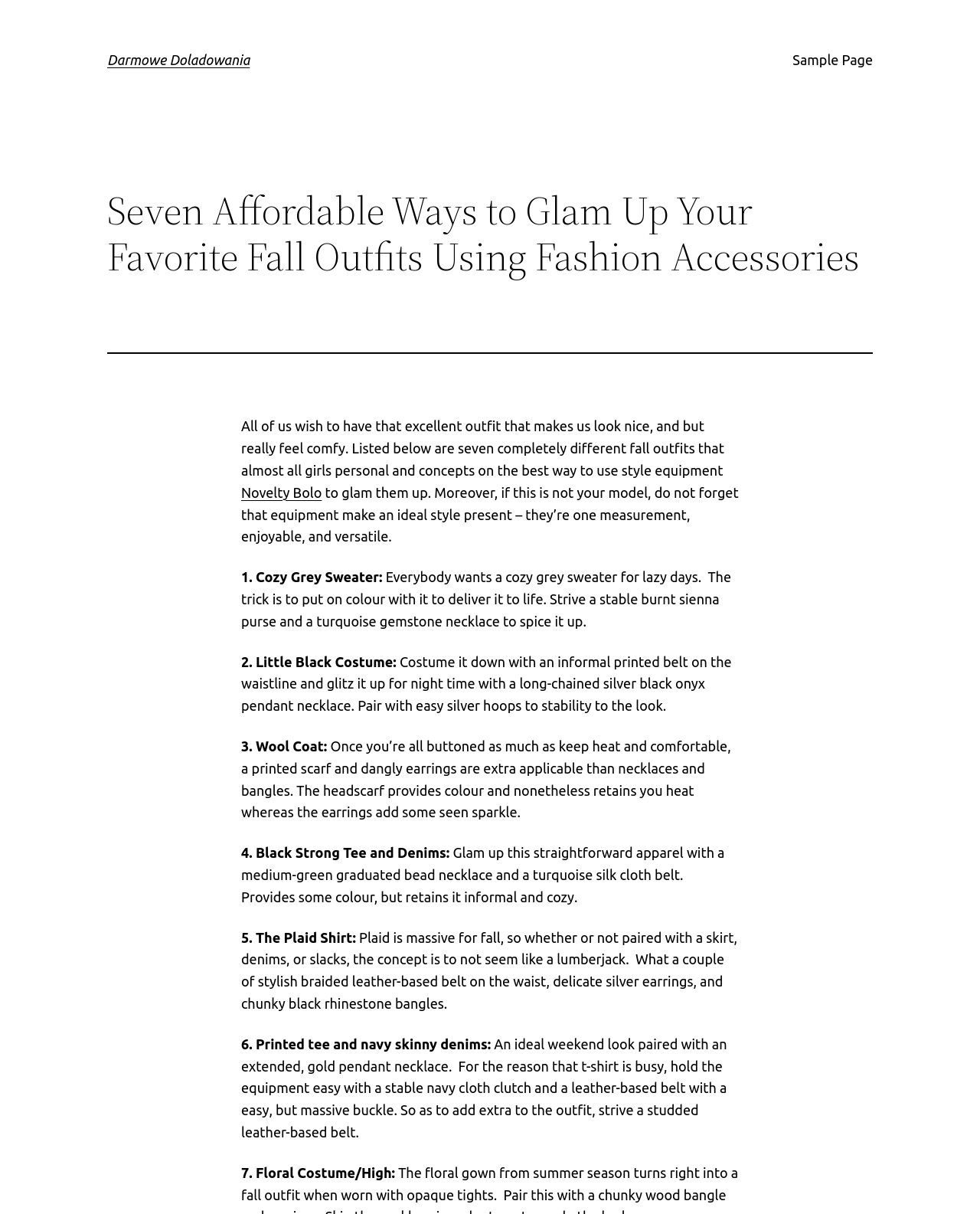Using the provided element description "Novelty Bolo", determine the bounding box coordinates of the UI element.

[0.246, 0.399, 0.328, 0.412]